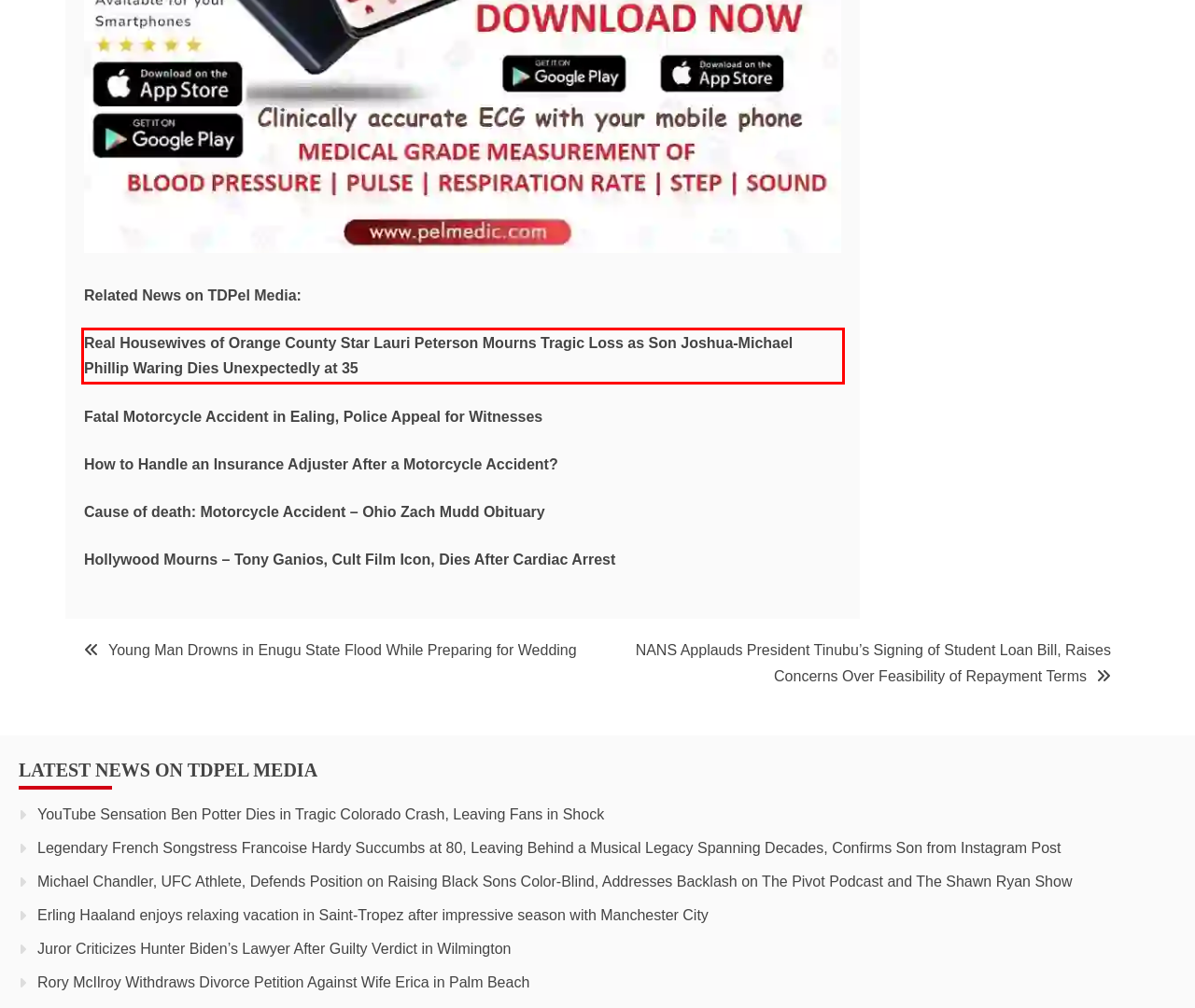Using the webpage screenshot, recognize and capture the text within the red bounding box.

Real Housewives of Orange County Star Lauri Peterson Mourns Tragic Loss as Son Joshua-Michael Phillip Waring Dies Unexpectedly at 35